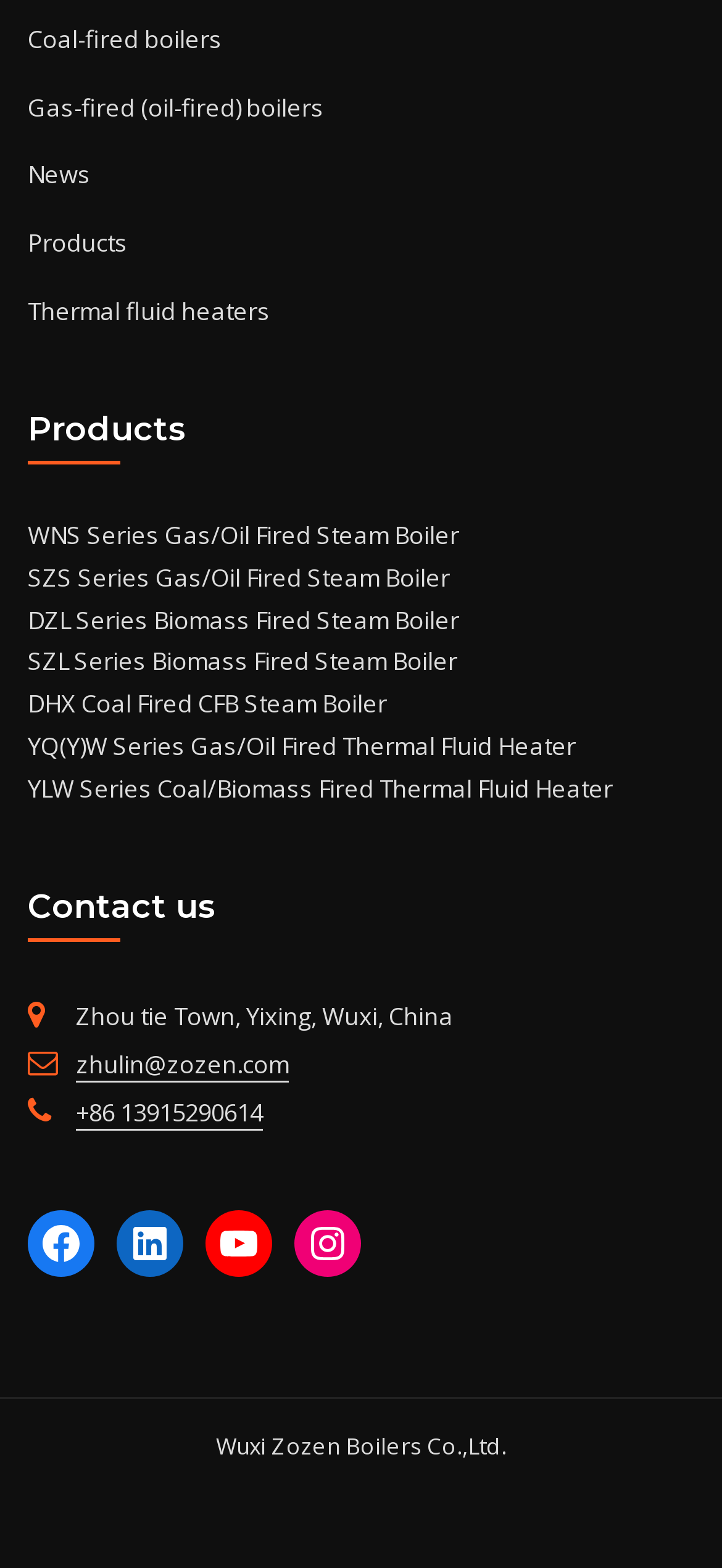Locate the bounding box coordinates of the area you need to click to fulfill this instruction: 'Click on Coal-fired boilers'. The coordinates must be in the form of four float numbers ranging from 0 to 1: [left, top, right, bottom].

[0.038, 0.014, 0.308, 0.035]